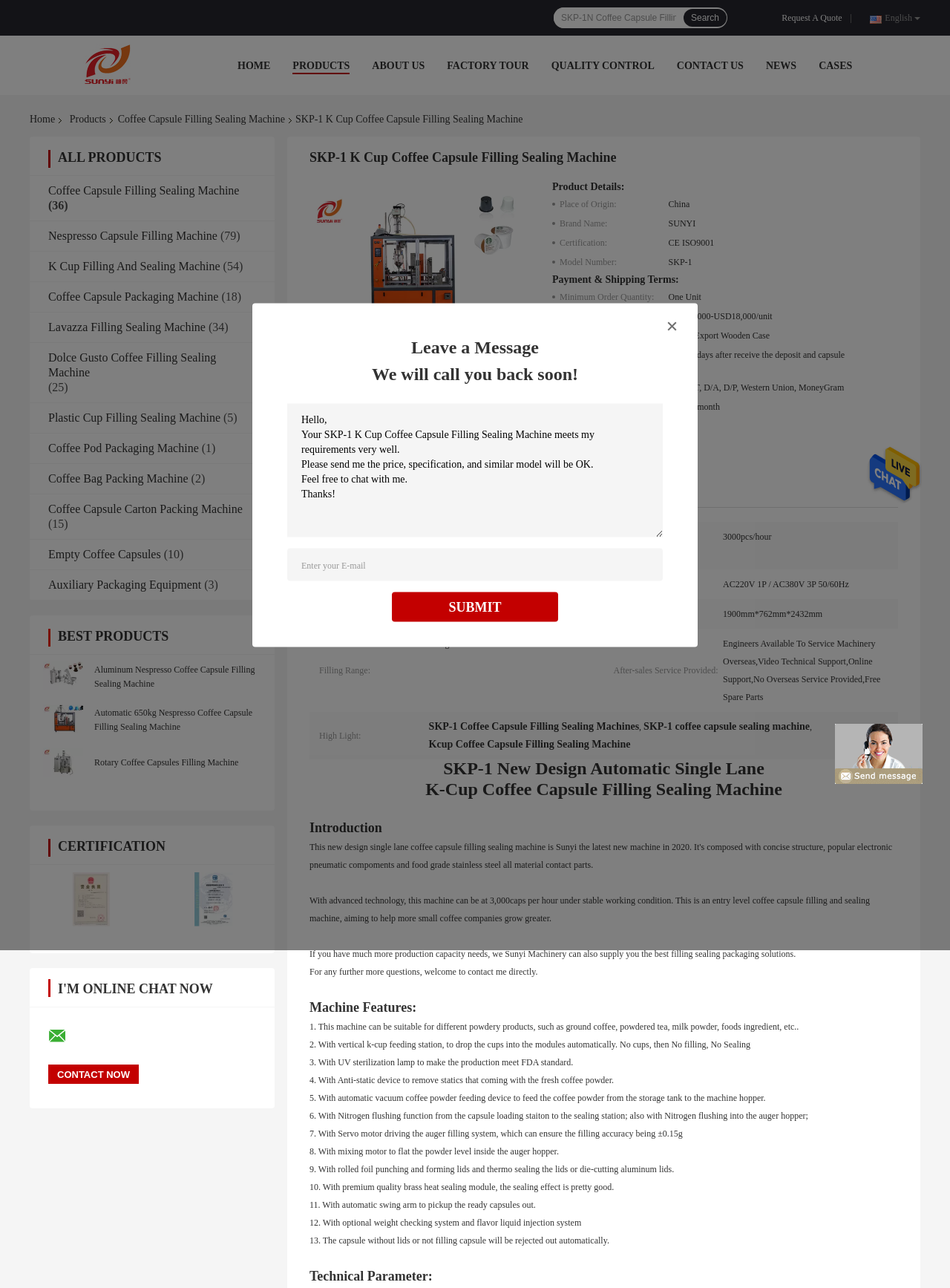Please determine the bounding box coordinates of the element to click on in order to accomplish the following task: "Submit the form". Ensure the coordinates are four float numbers ranging from 0 to 1, i.e., [left, top, right, bottom].

[0.472, 0.465, 0.528, 0.477]